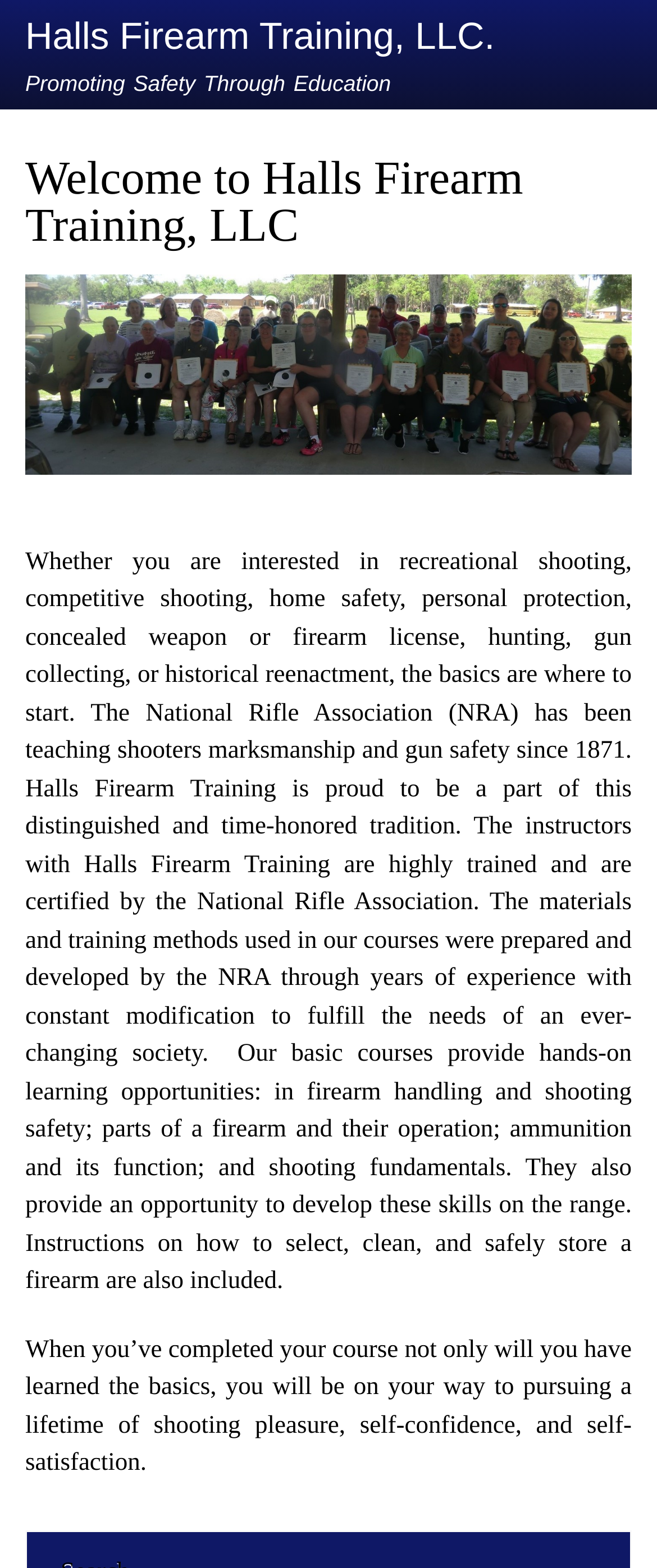Elaborate on the webpage's design and content in a detailed caption.

The webpage is about Halls Firearm Training, LLC, a company that promotes safety through education. At the top left of the page, there is a link to skip to the main content. Next to it, there is a link to the company's name, "Halls Firearm Training, LLC." Below these links, there is a static text that reads "Promoting Safety Through Education."

The main content of the page is divided into sections. At the top, there is a heading that welcomes users to Halls Firearm Training, LLC. Below the heading, there is an article that contains an image, followed by several paragraphs of text. The image is positioned at the top left of the article, taking up about a quarter of the article's width.

The first paragraph of text explains that the company offers training for various purposes, including recreational shooting, competitive shooting, and personal protection. The second paragraph mentions the company's affiliation with the National Rifle Association (NRA) and its tradition of teaching marksmanship and gun safety.

The third paragraph describes the instructors' qualifications and the training methods used in the courses. The fourth paragraph outlines the topics covered in the basic courses, including firearm handling, shooting safety, and shooting fundamentals. The final paragraph encourages users to complete the course to pursue a lifetime of shooting pleasure and self-confidence.

Overall, the webpage is focused on providing information about Halls Firearm Training, LLC and its services, with a emphasis on promoting safety through education.